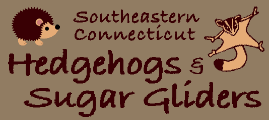Give a thorough and detailed caption for the image.

The image features a charming logo for Southeastern Connecticut Exotics, prominently showcasing a hedgehog and a sugar glider, two beloved small animals. The design incorporates earthy tones, creating a warm and inviting atmosphere. The text reads "Southeastern Connecticut" at the top, followed by "Hedgehogs & Sugar Gliders" in a playful and bold font. This logo emphasizes the exotic pet focus of the business, setting a friendly and approachable tone for potential customers interested in these animals.